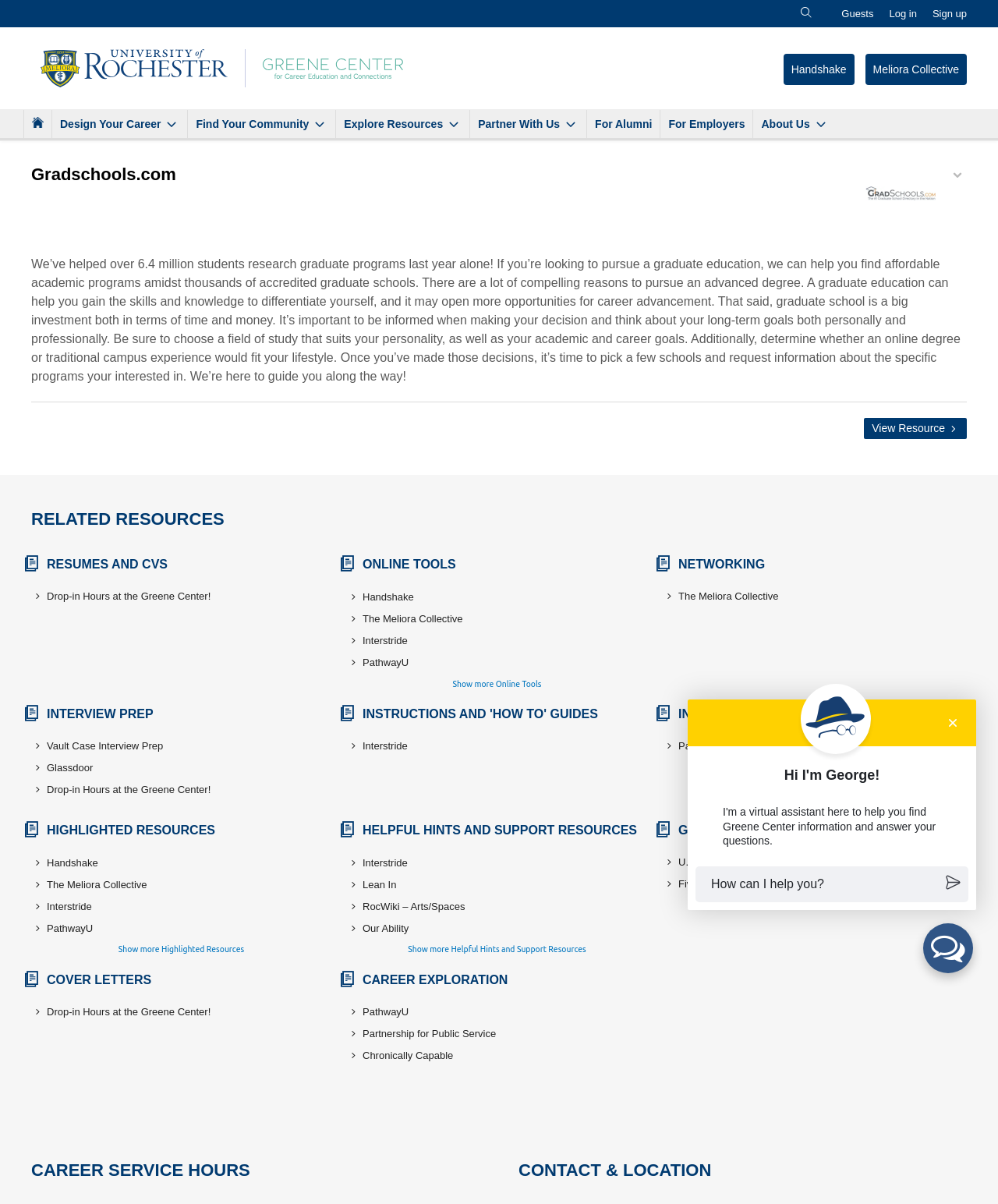Can you specify the bounding box coordinates of the area that needs to be clicked to fulfill the following instruction: "Search for graduate programs"?

[0.798, 0.0, 0.831, 0.023]